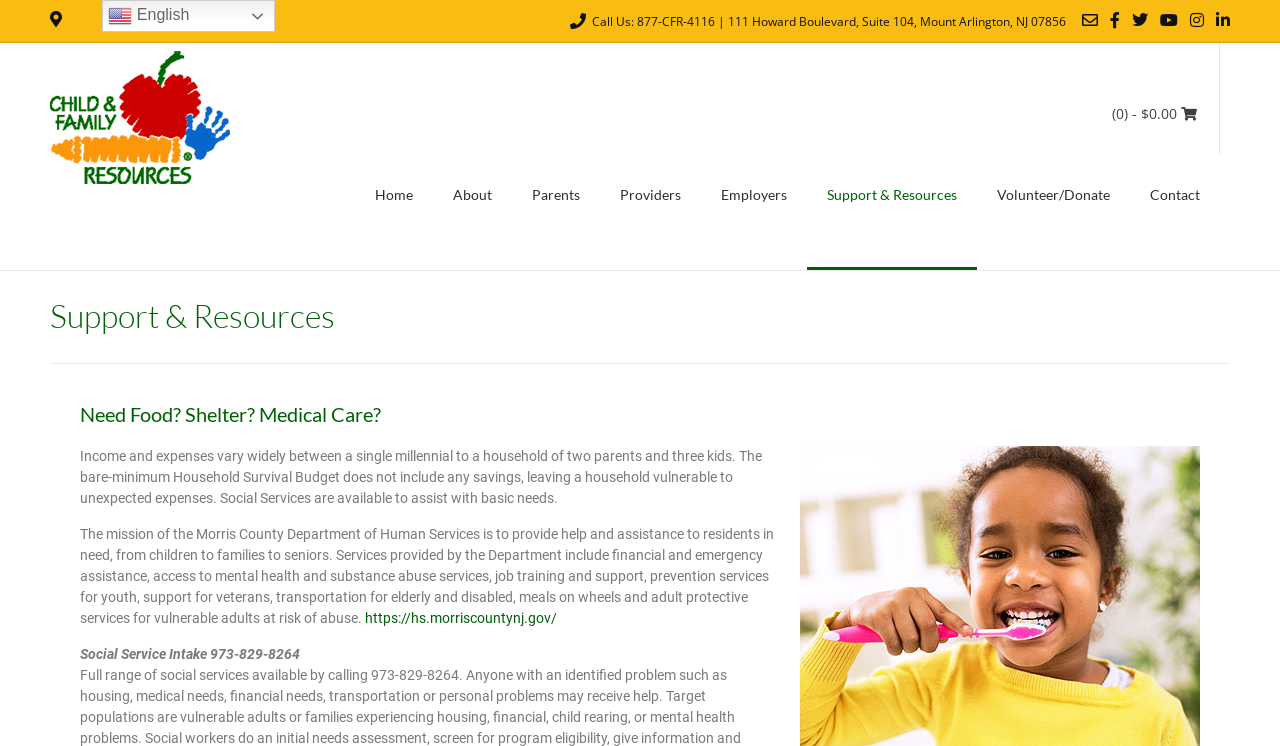Please find the bounding box coordinates of the element that needs to be clicked to perform the following instruction: "Switch to English". The bounding box coordinates should be four float numbers between 0 and 1, represented as [left, top, right, bottom].

[0.08, 0.0, 0.215, 0.043]